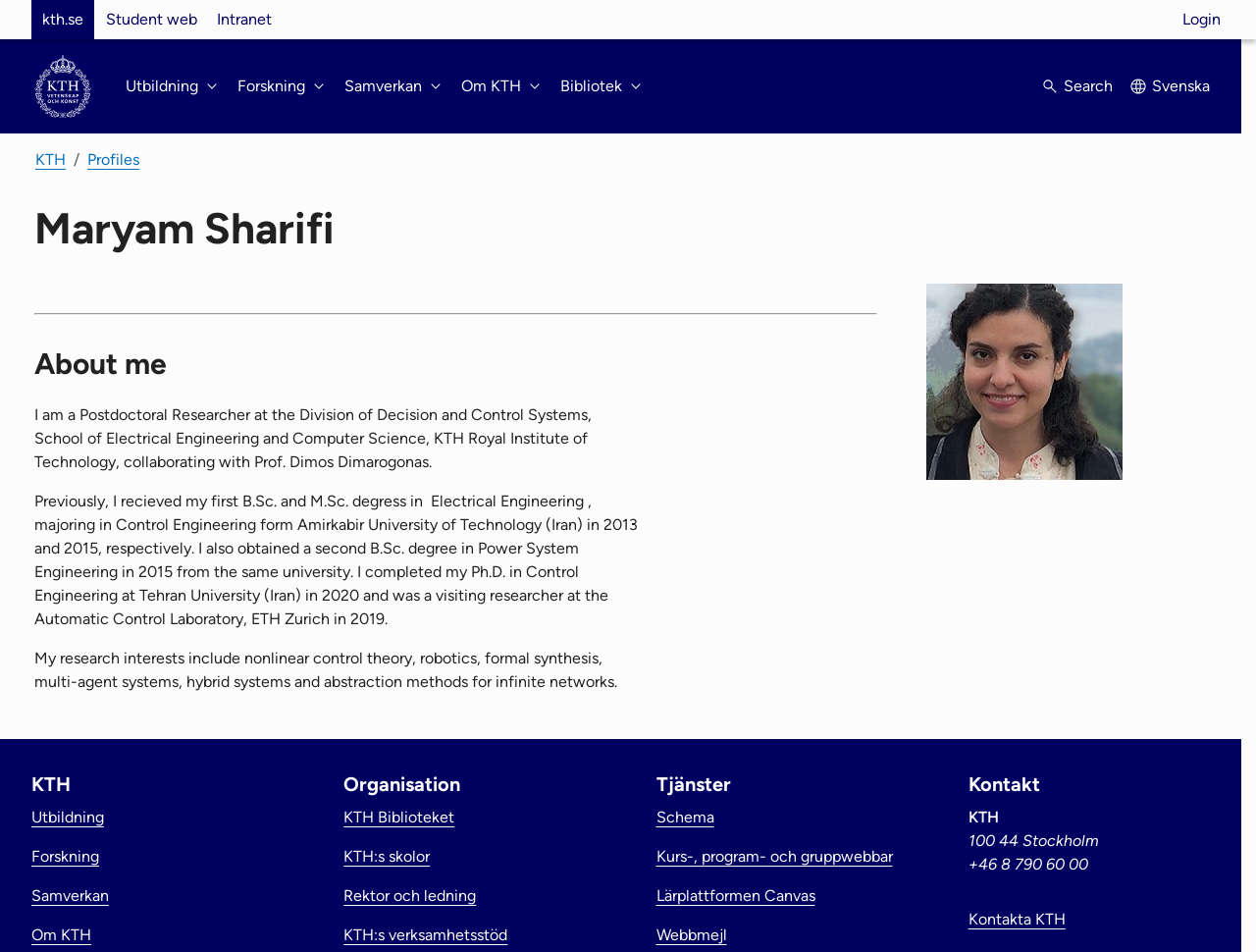What is Maryam Sharifi's profession?
Please provide a comprehensive answer to the question based on the webpage screenshot.

Based on the webpage, Maryam Sharifi's profession can be found in the 'About me' section, where it is stated that she is a Postdoctoral Researcher at the Division of Decision and Control Systems, School of Electrical Engineering and Computer Science, KTH Royal Institute of Technology.